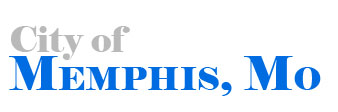Please answer the following question as detailed as possible based on the image: 
What is the color of the city's name in the image?

The styling of the text contrasts the two parts, with 'City of' in a light gray font and 'MEMPHIS, Mo' in bold blue lettering, making the city's name stand out in blue.